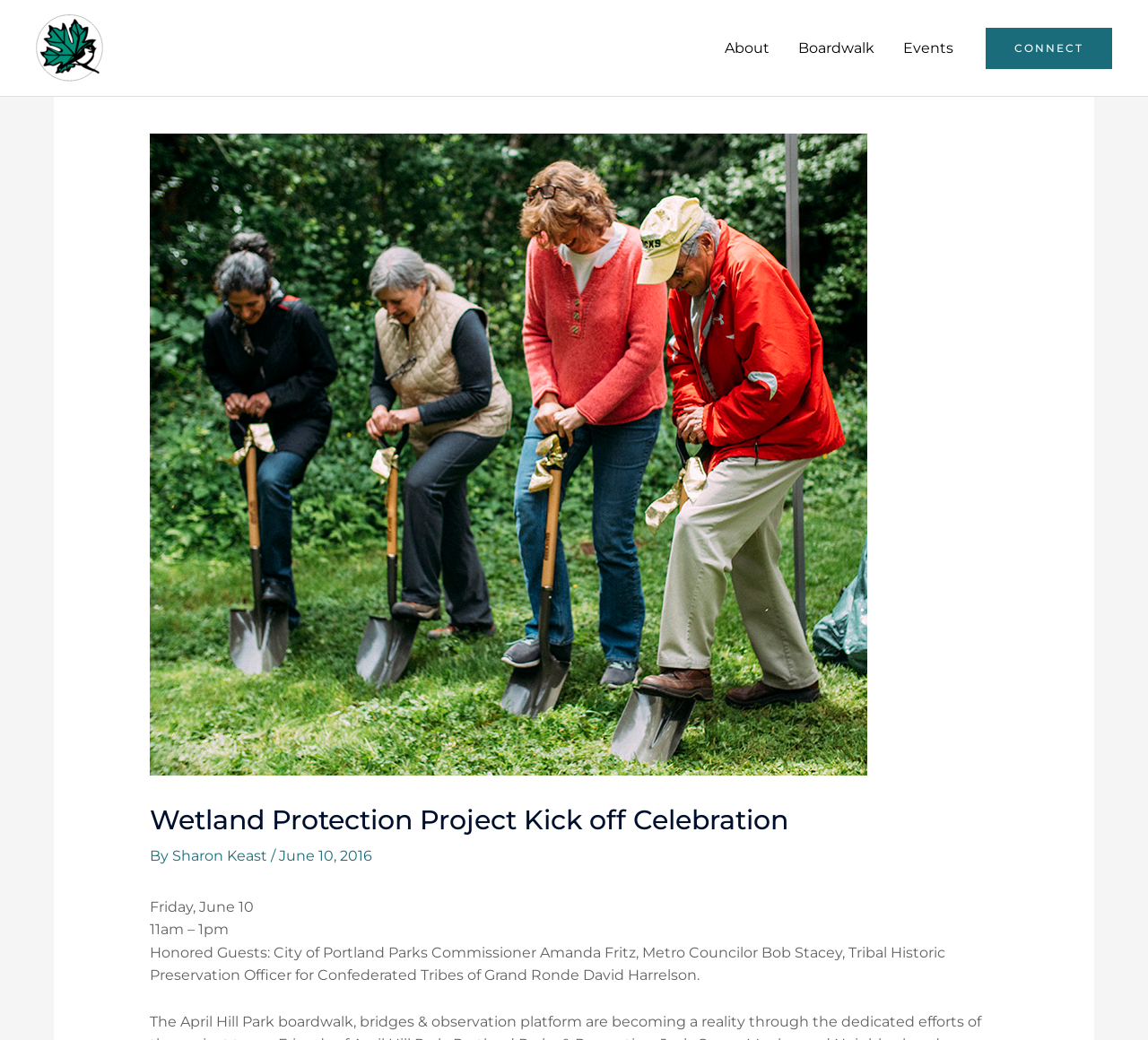Locate the bounding box coordinates of the UI element described by: "Sharon Keast". Provide the coordinates as four float numbers between 0 and 1, formatted as [left, top, right, bottom].

[0.15, 0.815, 0.236, 0.831]